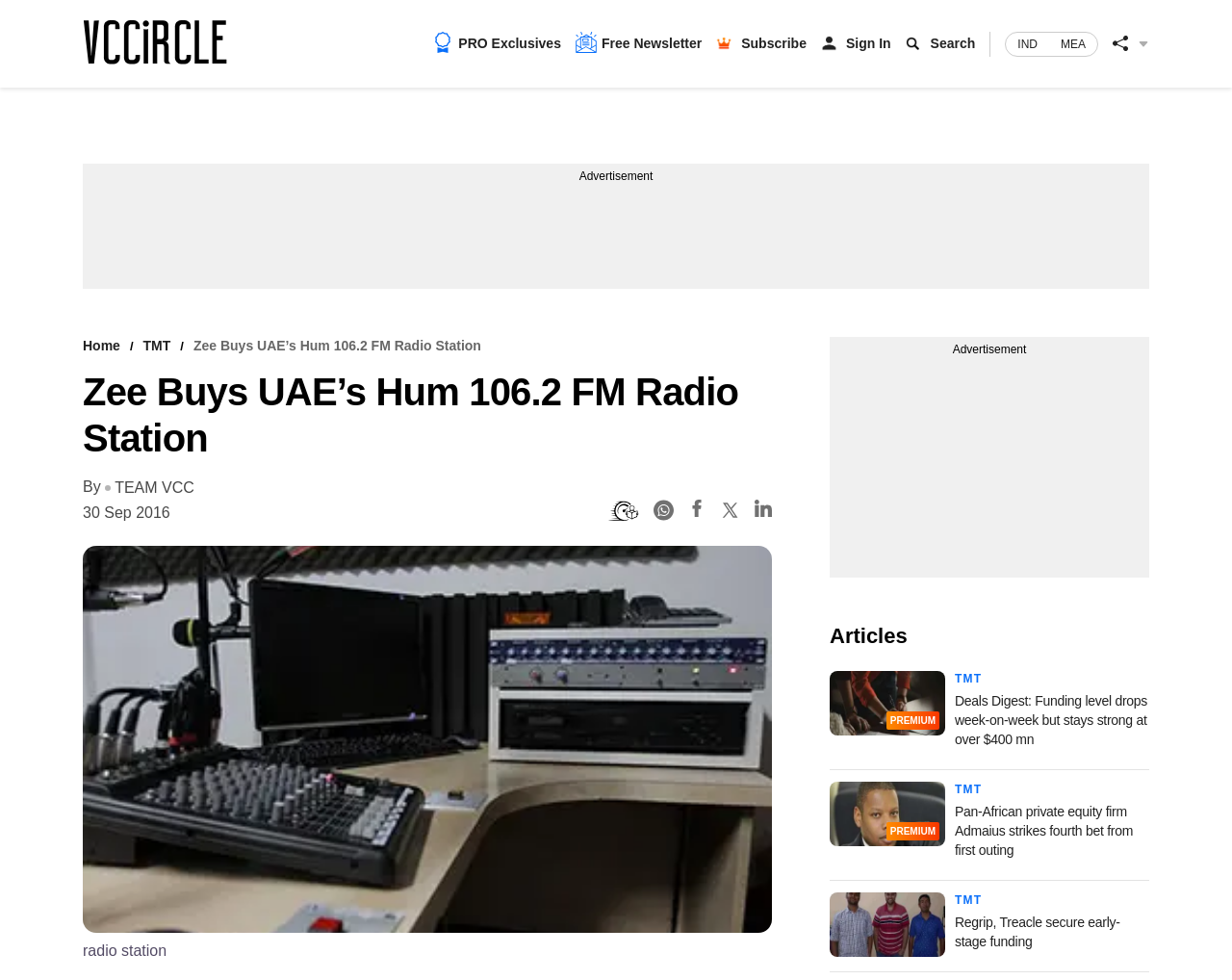Please specify the bounding box coordinates in the format (top-left x, top-left y, bottom-right x, bottom-right y), with all values as floating point numbers between 0 and 1. Identify the bounding box of the UI element described by: Sign In

[0.687, 0.036, 0.723, 0.052]